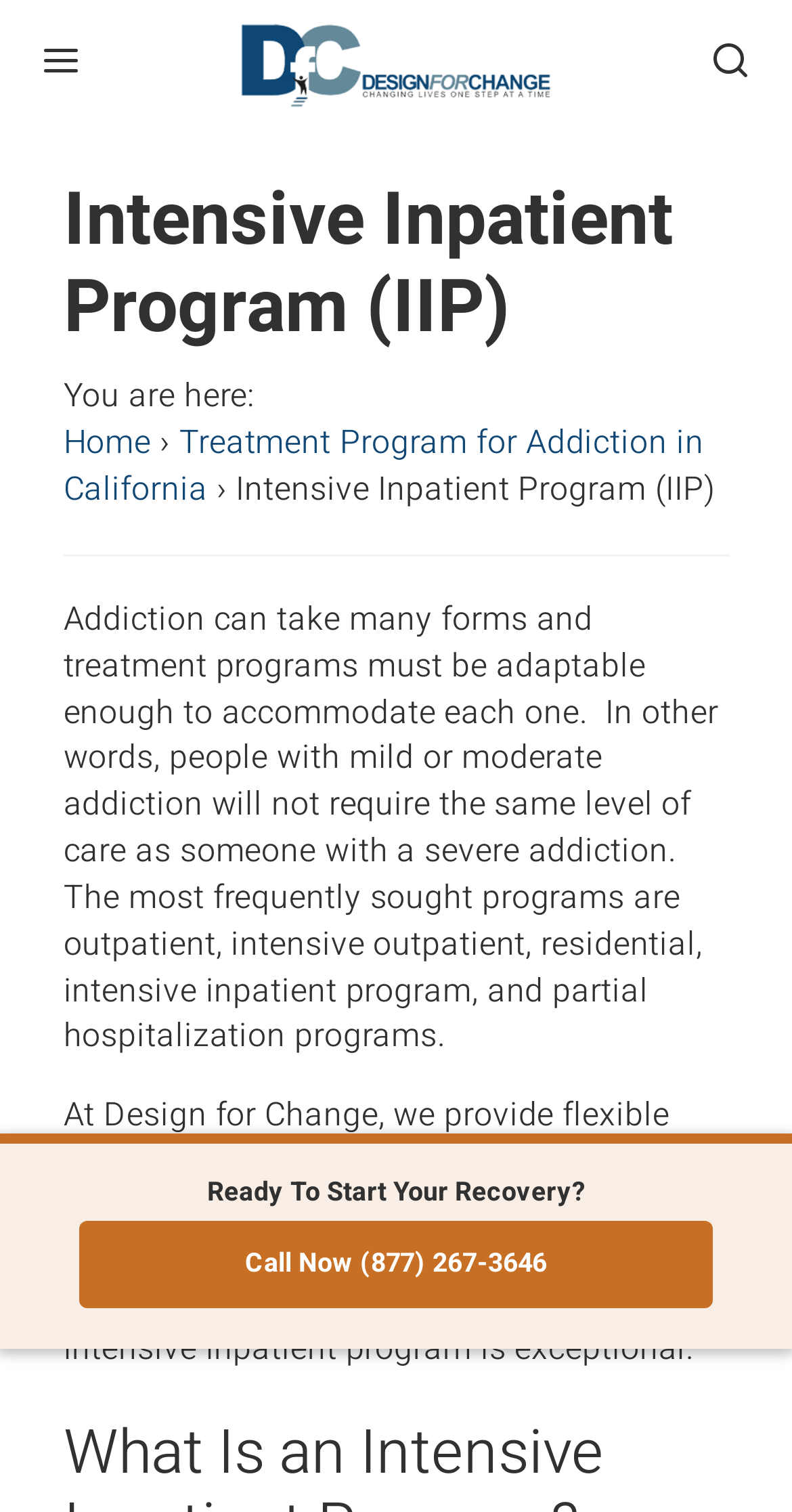Please use the details from the image to answer the following question comprehensively:
What is the purpose of the intensive inpatient program?

The purpose of the intensive inpatient program can be inferred from the static text element, which states that the program is designed to accommodate each client's unique needs and provide lasting recovery outcomes.